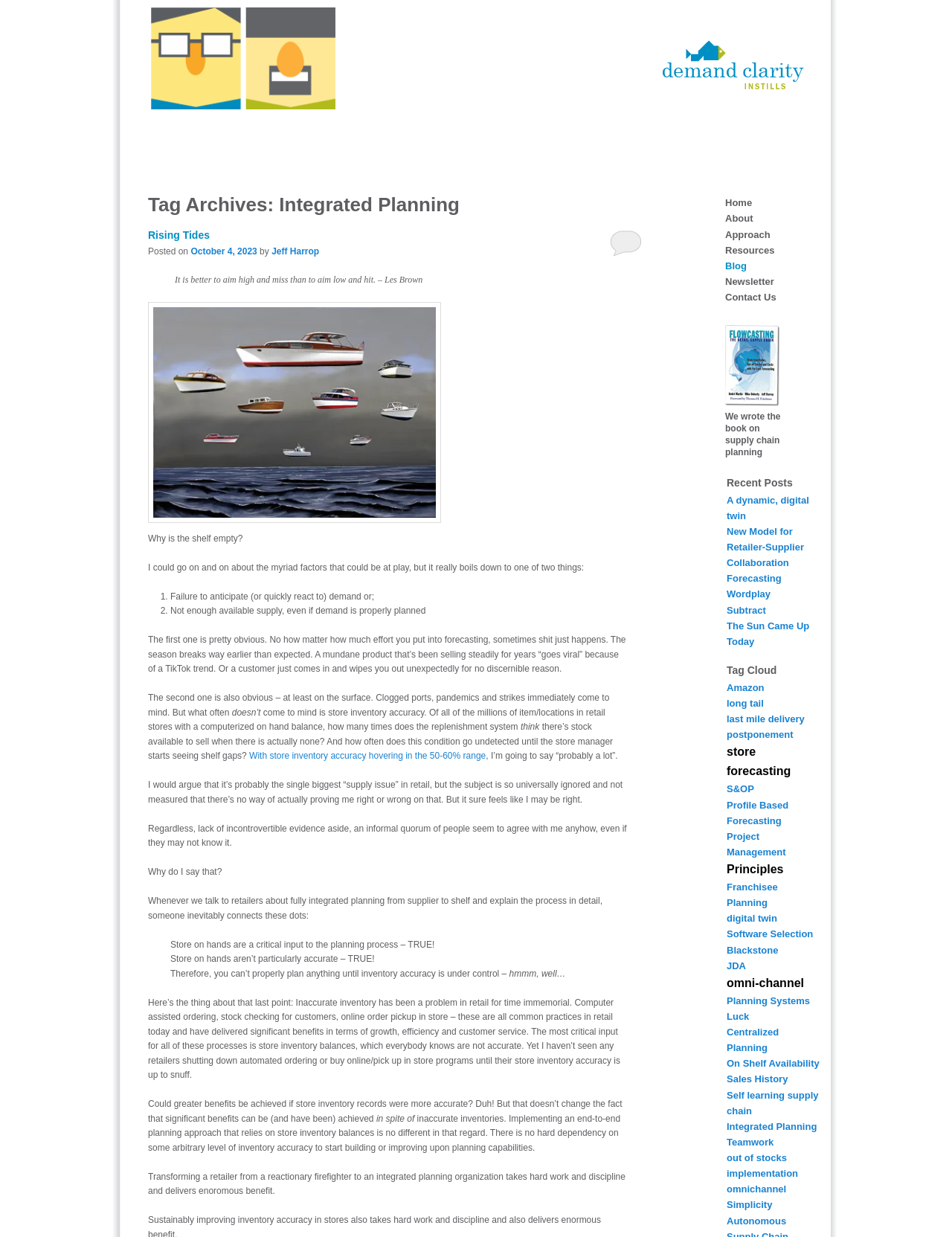How many links are there in the 'Recent Posts' section?
Utilize the information in the image to give a detailed answer to the question.

I counted the number of link elements inside the section with the heading 'Recent Posts' and found 5 links.